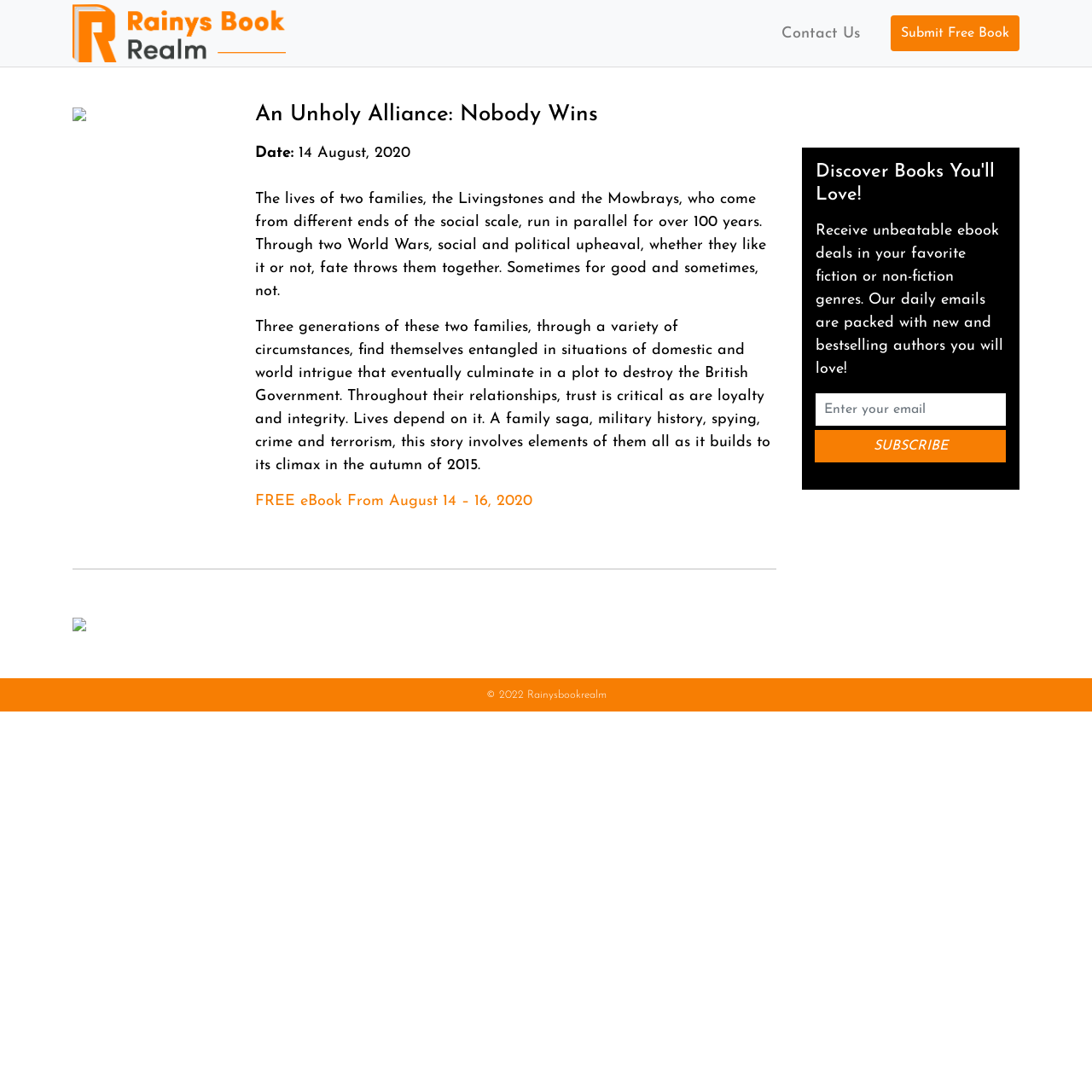Using the webpage screenshot and the element description value="Subscribe", determine the bounding box coordinates. Specify the coordinates in the format (top-left x, top-left y, bottom-right x, bottom-right y) with values ranging from 0 to 1.

[0.746, 0.394, 0.921, 0.424]